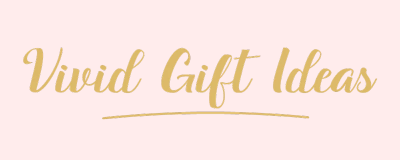Answer the question briefly using a single word or phrase: 
What is the font color of the title?

gold